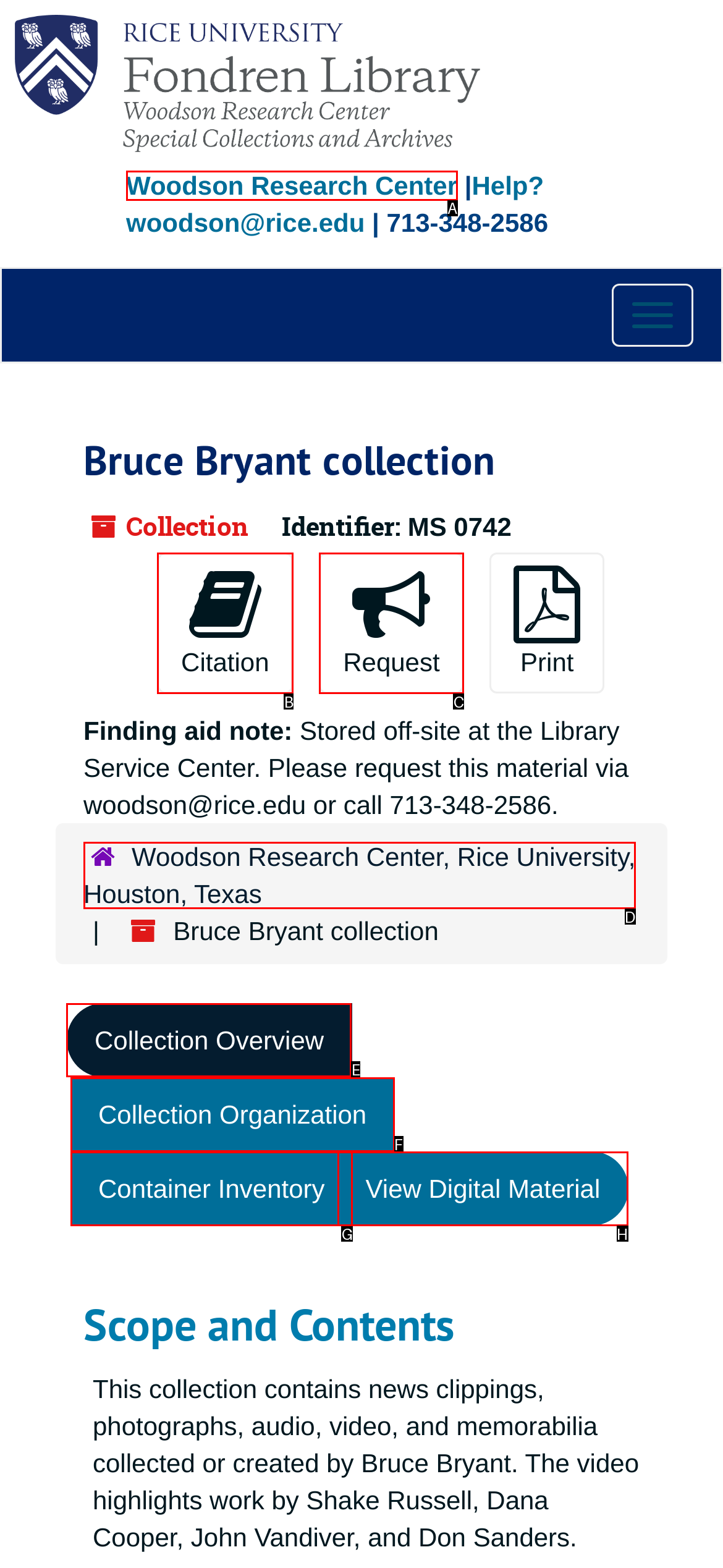Choose the UI element to click on to achieve this task: View the collection overview. Reply with the letter representing the selected element.

E